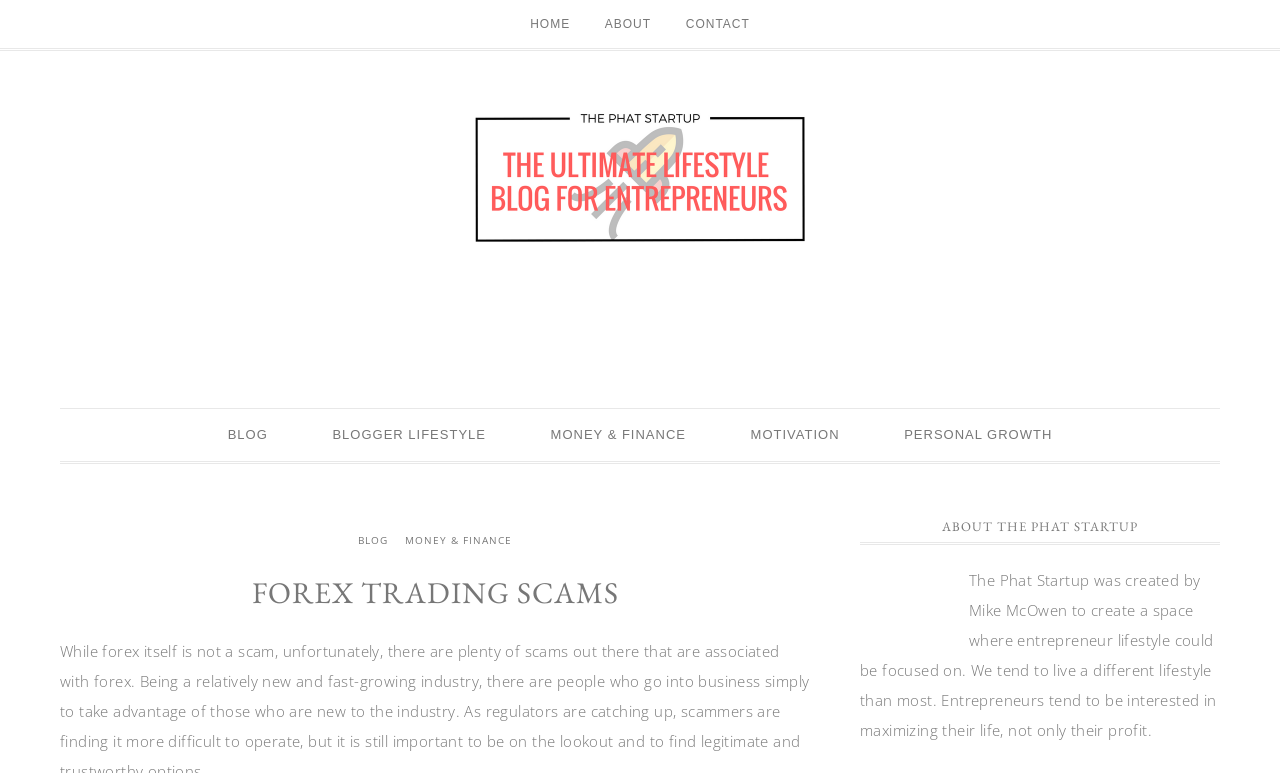Pinpoint the bounding box coordinates of the clickable element to carry out the following instruction: "explore money and finance."

[0.407, 0.529, 0.559, 0.596]